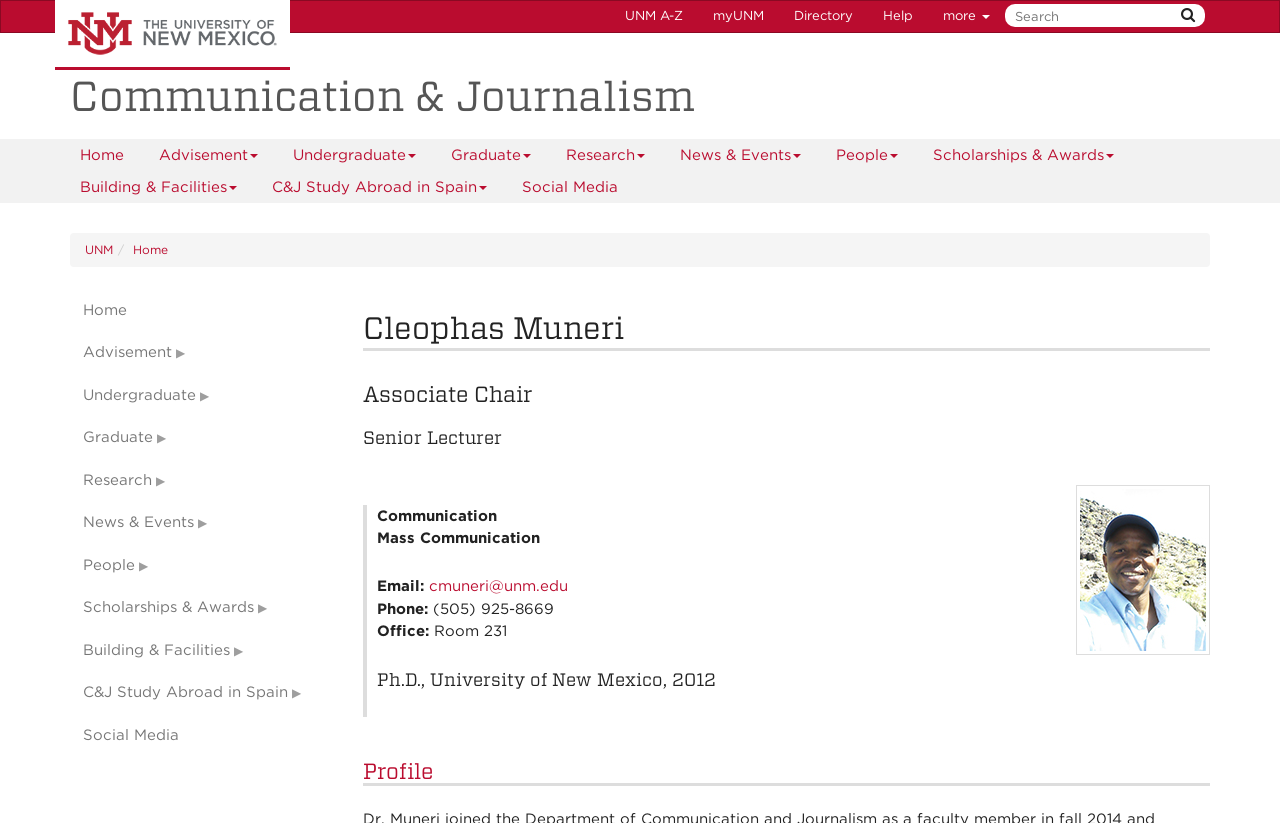What is the name of the associate chair?
Using the information from the image, provide a comprehensive answer to the question.

I found the answer by looking at the headings on the webpage. The heading 'Cleophas Muneri' is followed by the heading 'Associate Chair', which indicates that Cleophas Muneri is the associate chair.